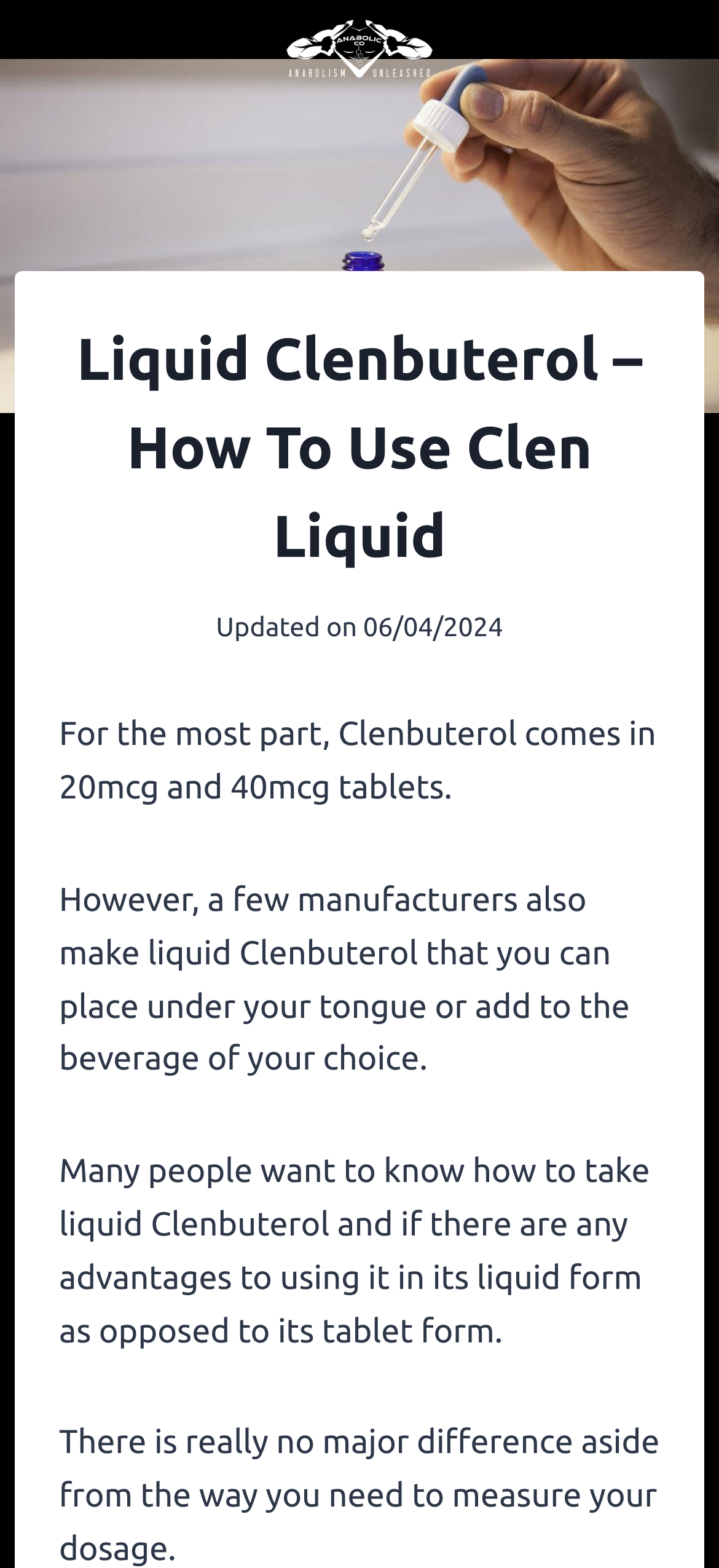Answer this question using a single word or a brief phrase:
What is the purpose of the 'Scroll to top' button?

To scroll to the top